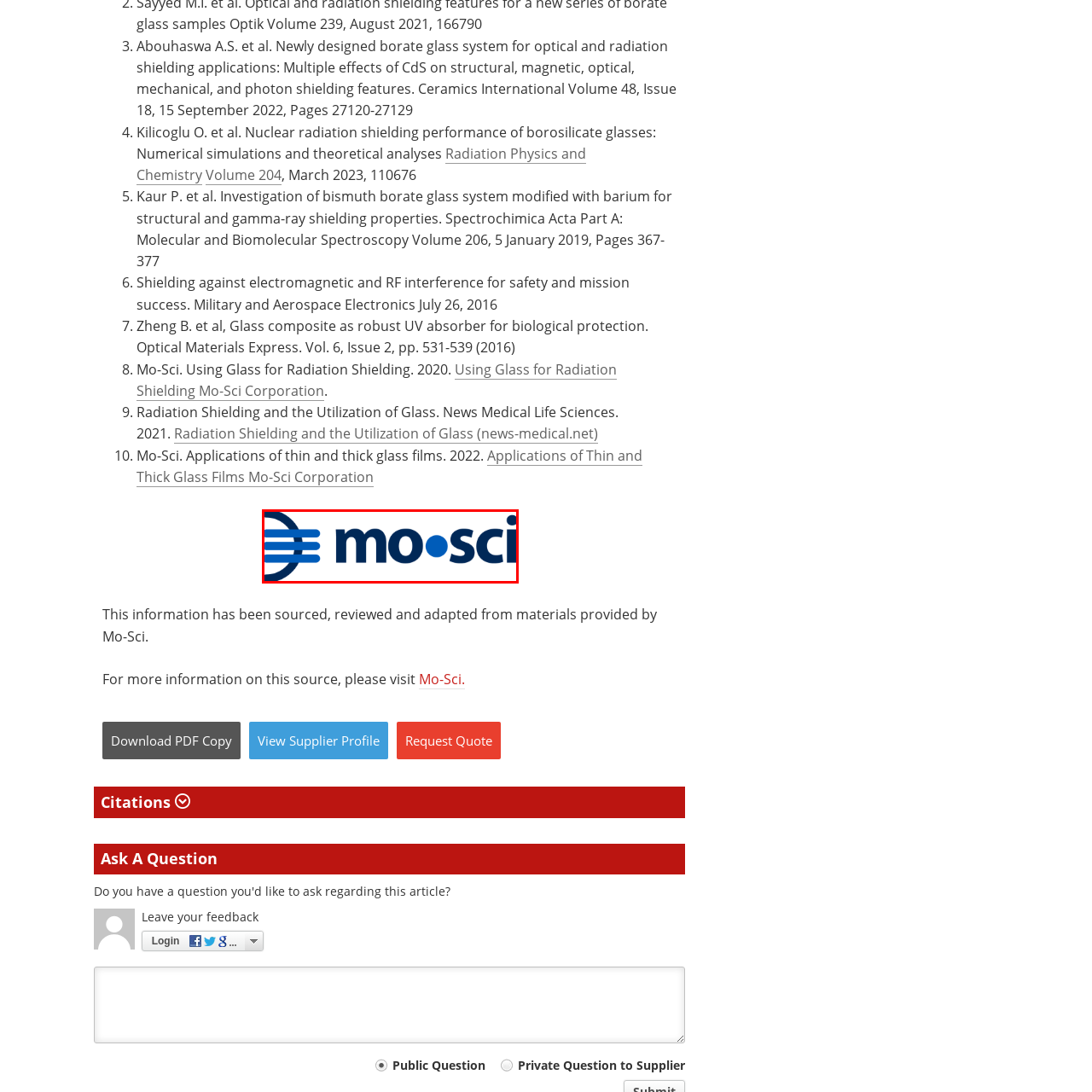Focus on the area highlighted by the red bounding box and give a thorough response to the following question, drawing from the image: What is one of the applications of the company's materials?

The company, Mo-Sci Corporation, is known for its expertise in glass materials, particularly in applications for radiation shielding and optical technologies, which means one of the applications of the company's materials is radiation shielding.